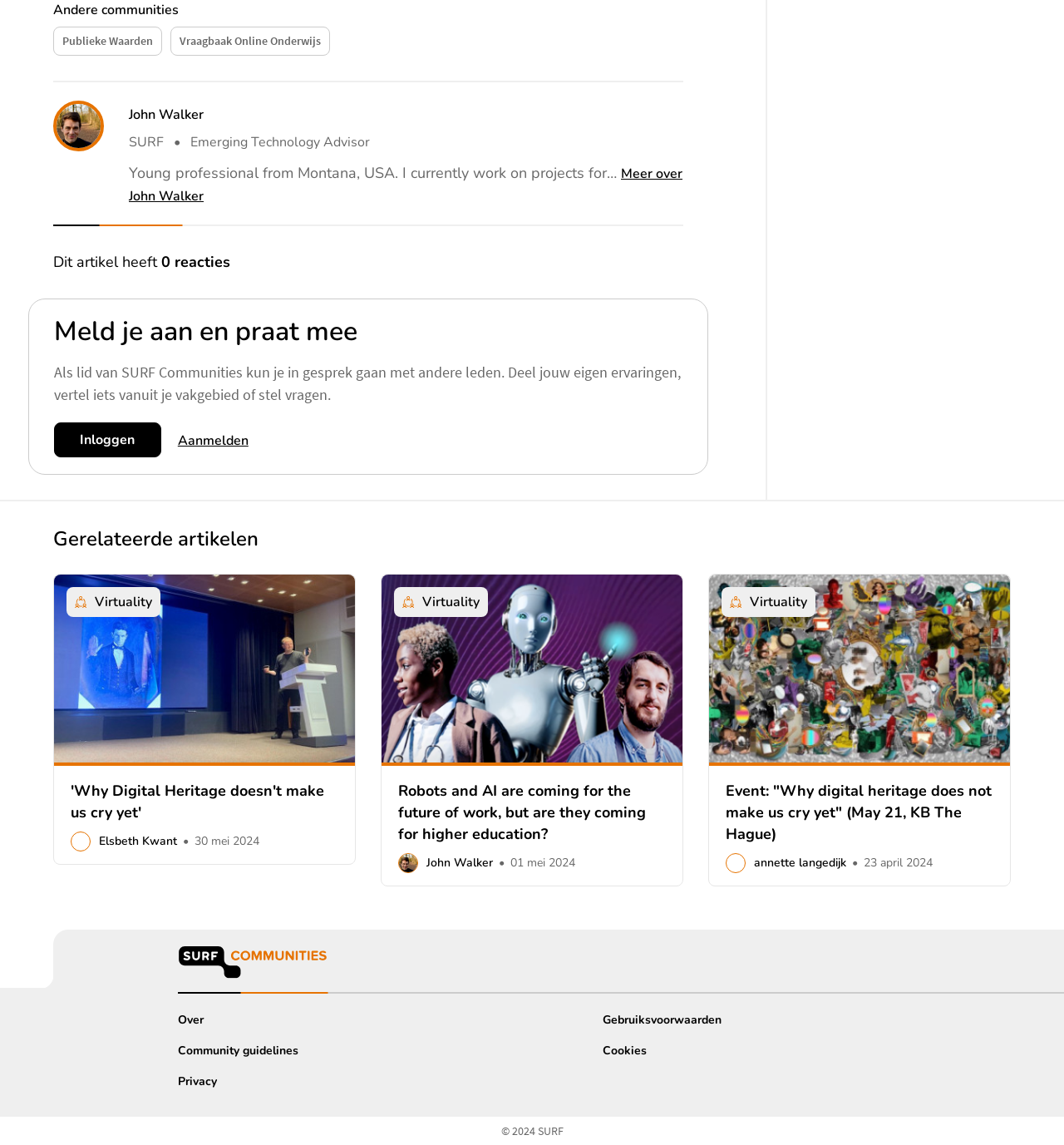Please find the bounding box coordinates of the element's region to be clicked to carry out this instruction: "Login to SURF Communities".

[0.051, 0.369, 0.151, 0.399]